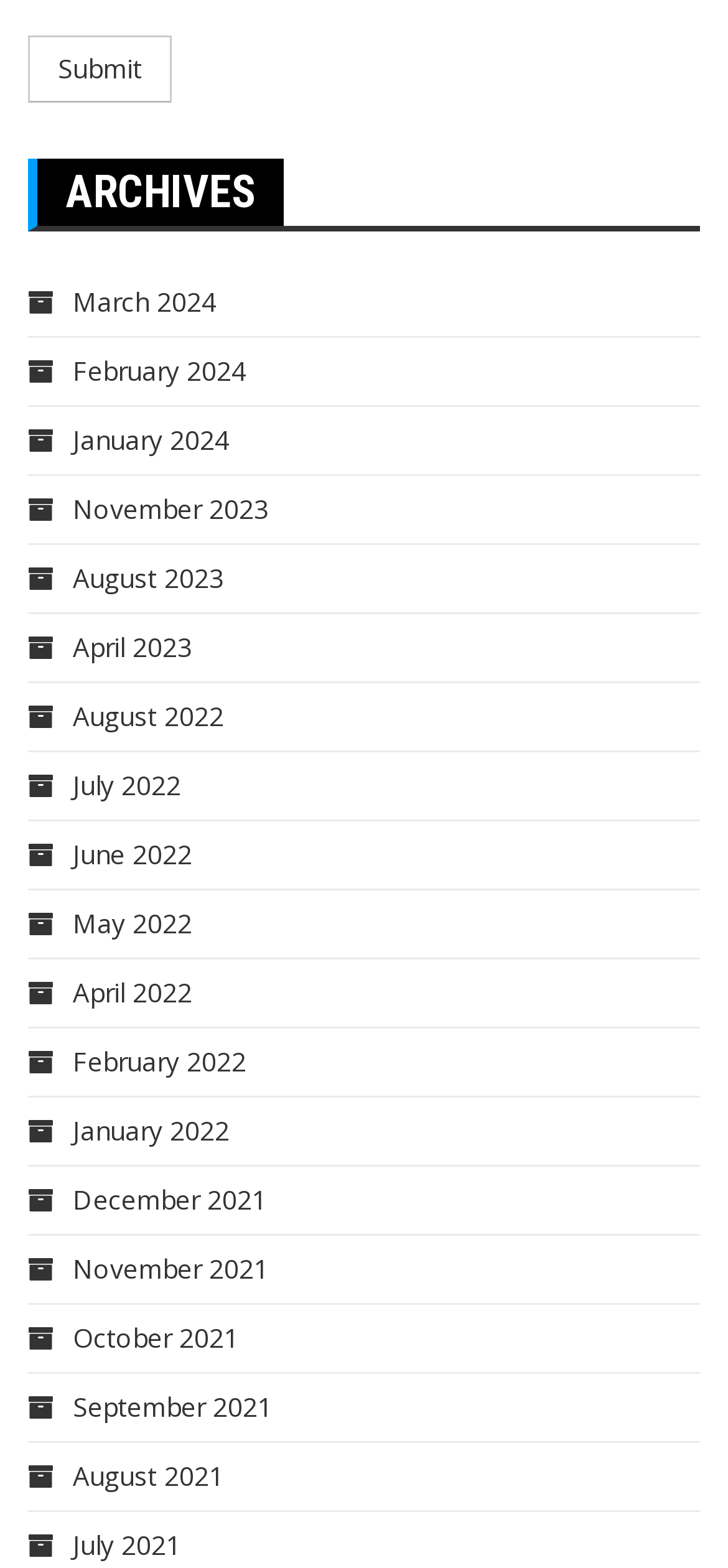Locate the UI element described by value="Submit" and provide its bounding box coordinates. Use the format (top-left x, top-left y, bottom-right x, bottom-right y) with all values as floating point numbers between 0 and 1.

[0.038, 0.023, 0.236, 0.066]